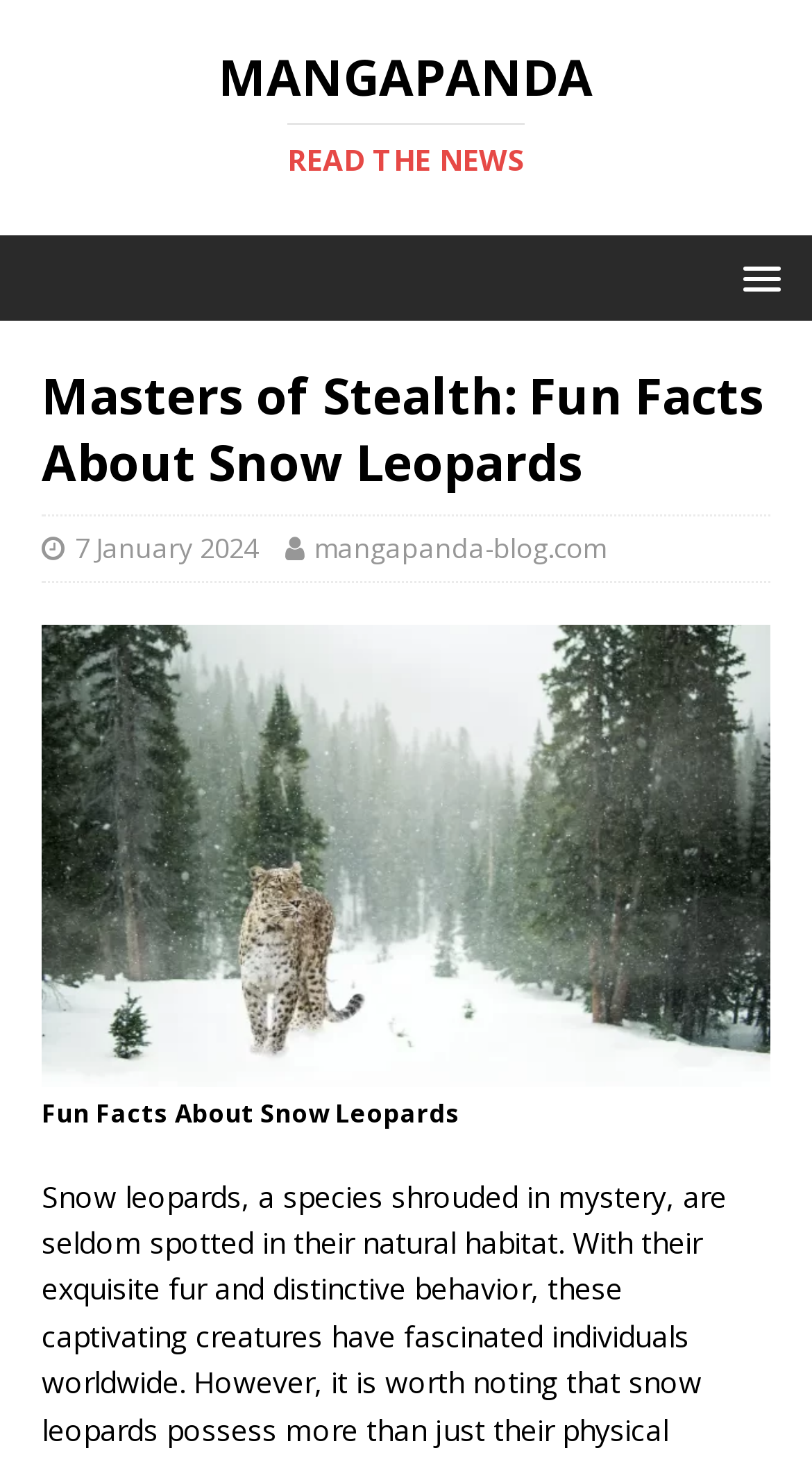Please respond in a single word or phrase: 
What is the date of the article?

7 January 2024